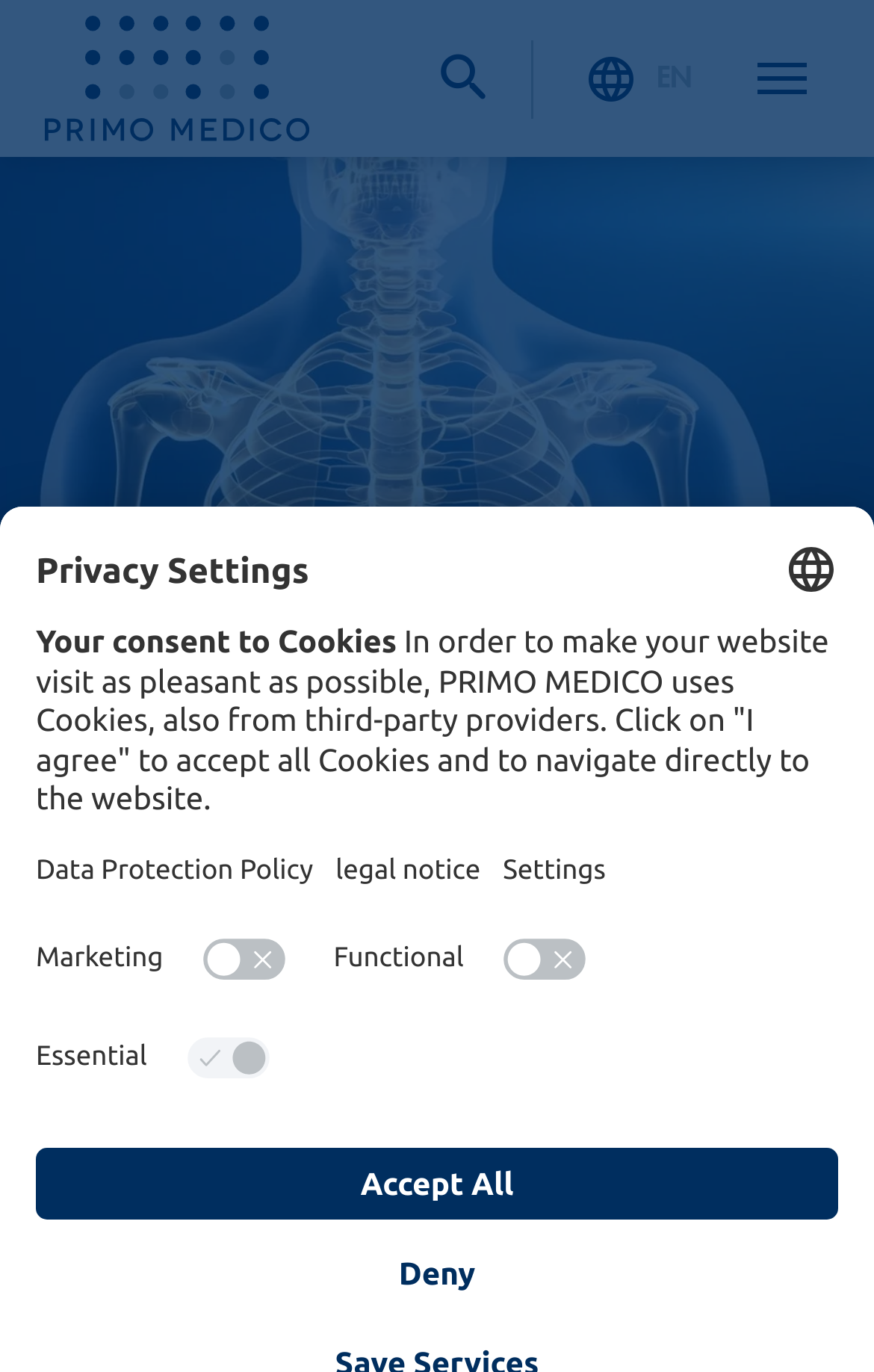What is the language of the website?
Examine the screenshot and reply with a single word or phrase.

English